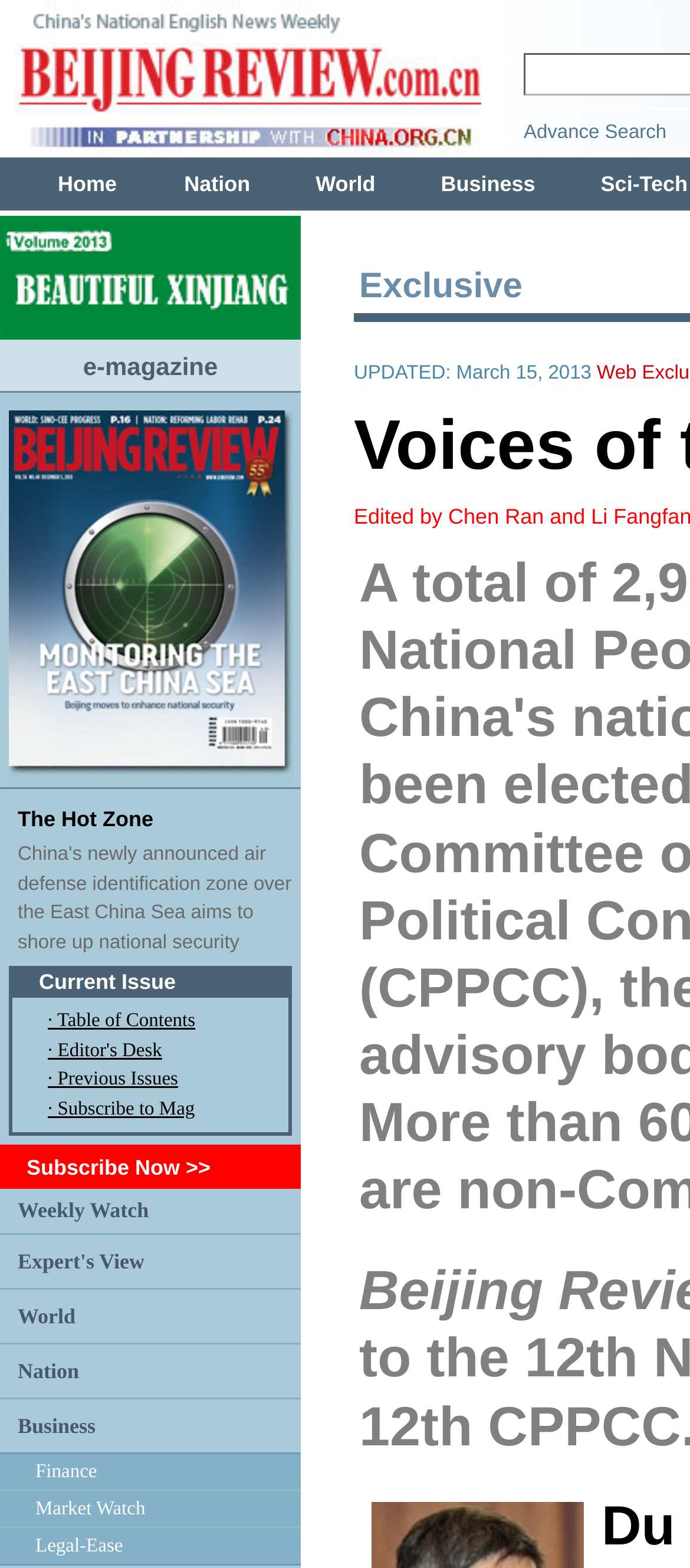What is the name of the magazine?
Please provide a comprehensive answer based on the information in the image.

The meta description of the webpage mentions 'Voices of the People V -- Beijing Review', which suggests that Beijing Review is the name of the magazine.